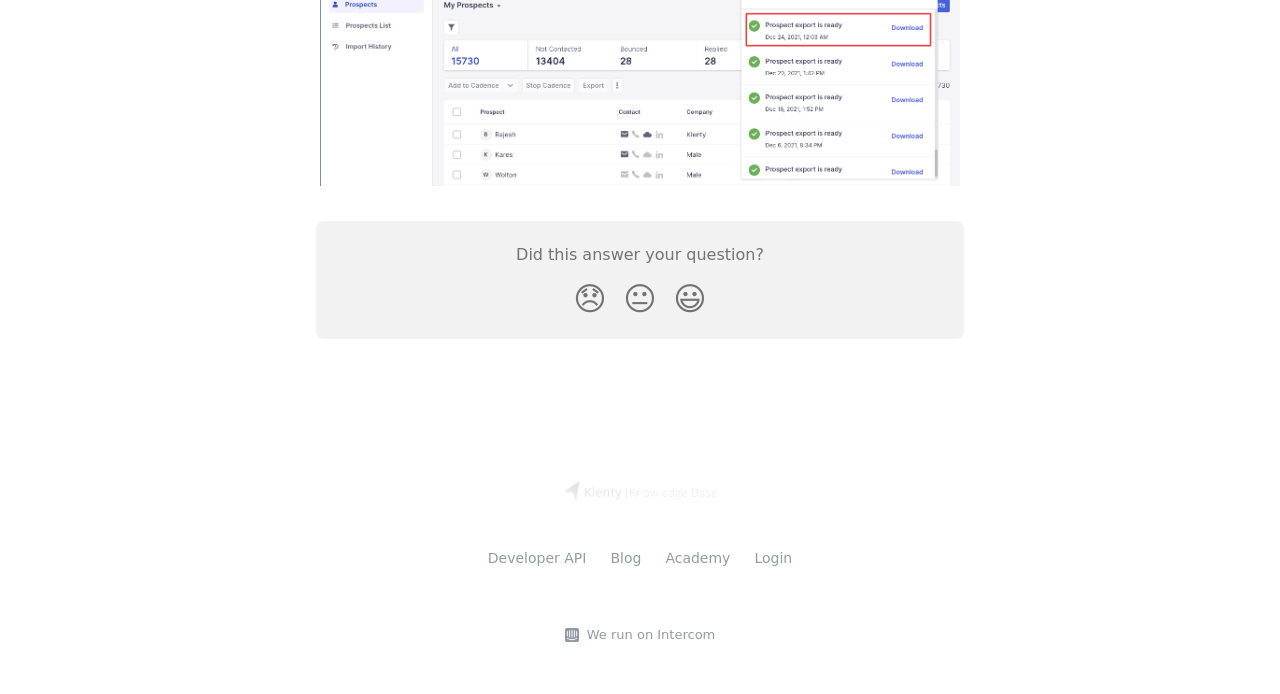Determine the coordinates of the bounding box for the clickable area needed to execute this instruction: "View photos".

None